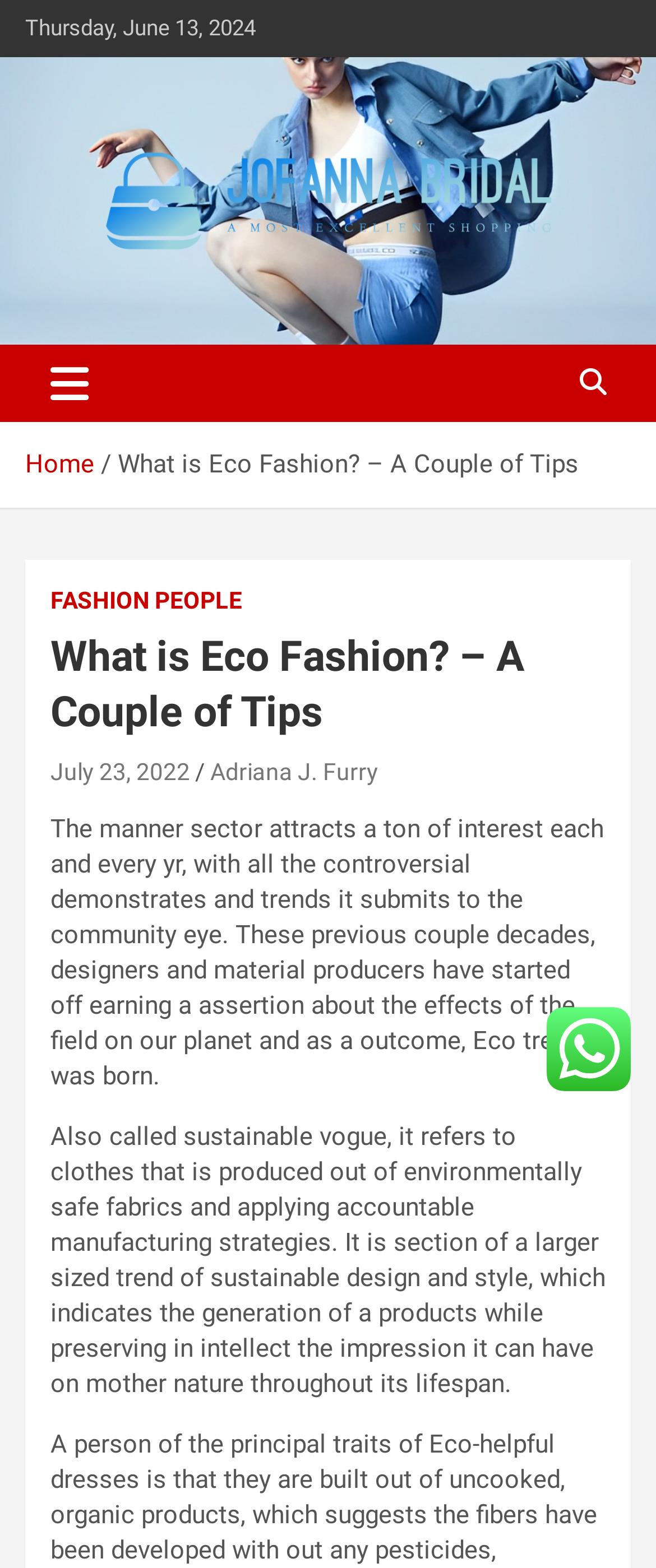Is the navigation menu expanded?
Kindly offer a comprehensive and detailed response to the question.

I found the navigation menu by looking at the button 'Toggle navigation' which has the property 'expanded: False'. This indicates that the navigation menu is not expanded.